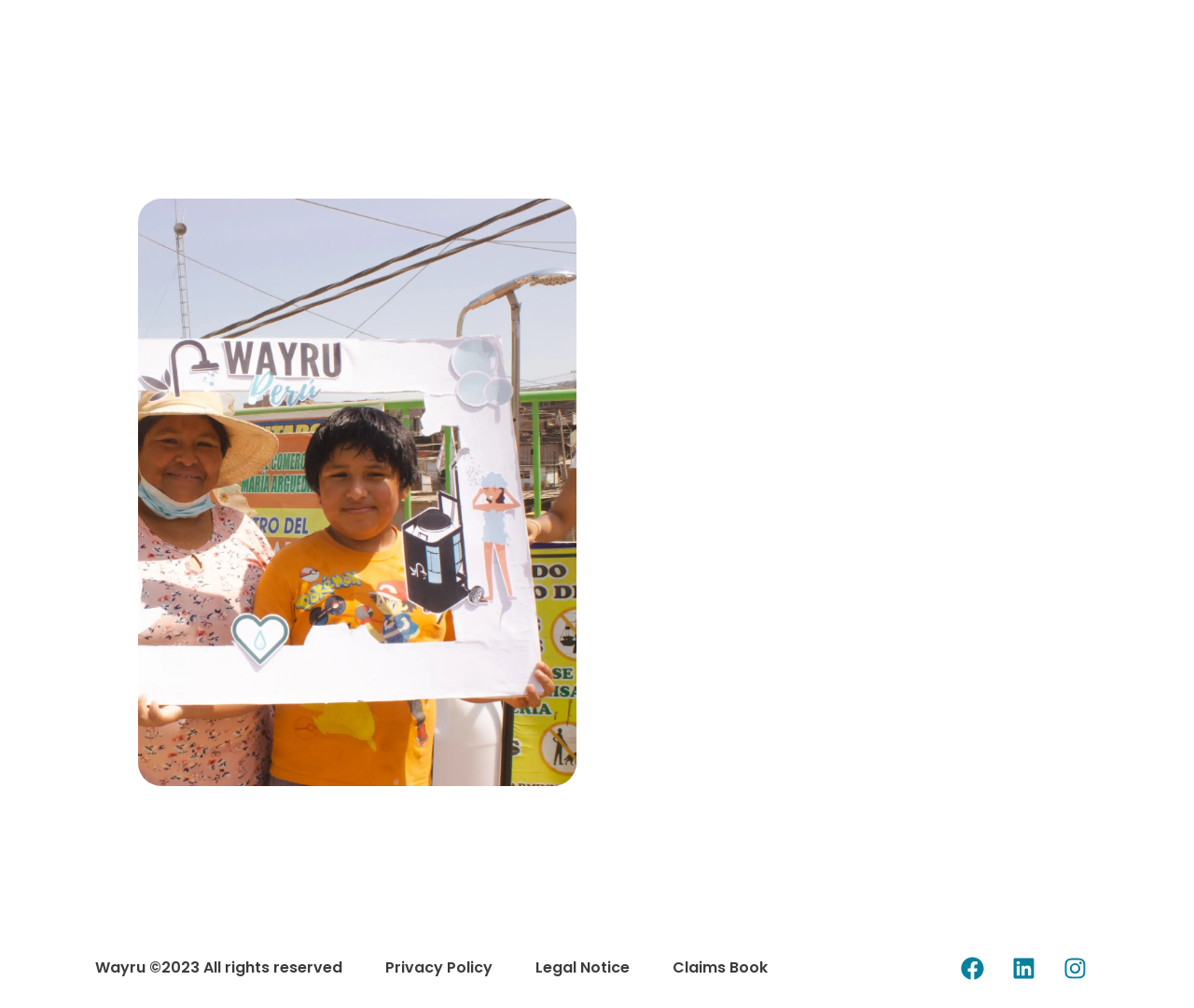Find the coordinates for the bounding box of the element with this description: "Instagram".

[0.881, 0.937, 0.92, 0.984]